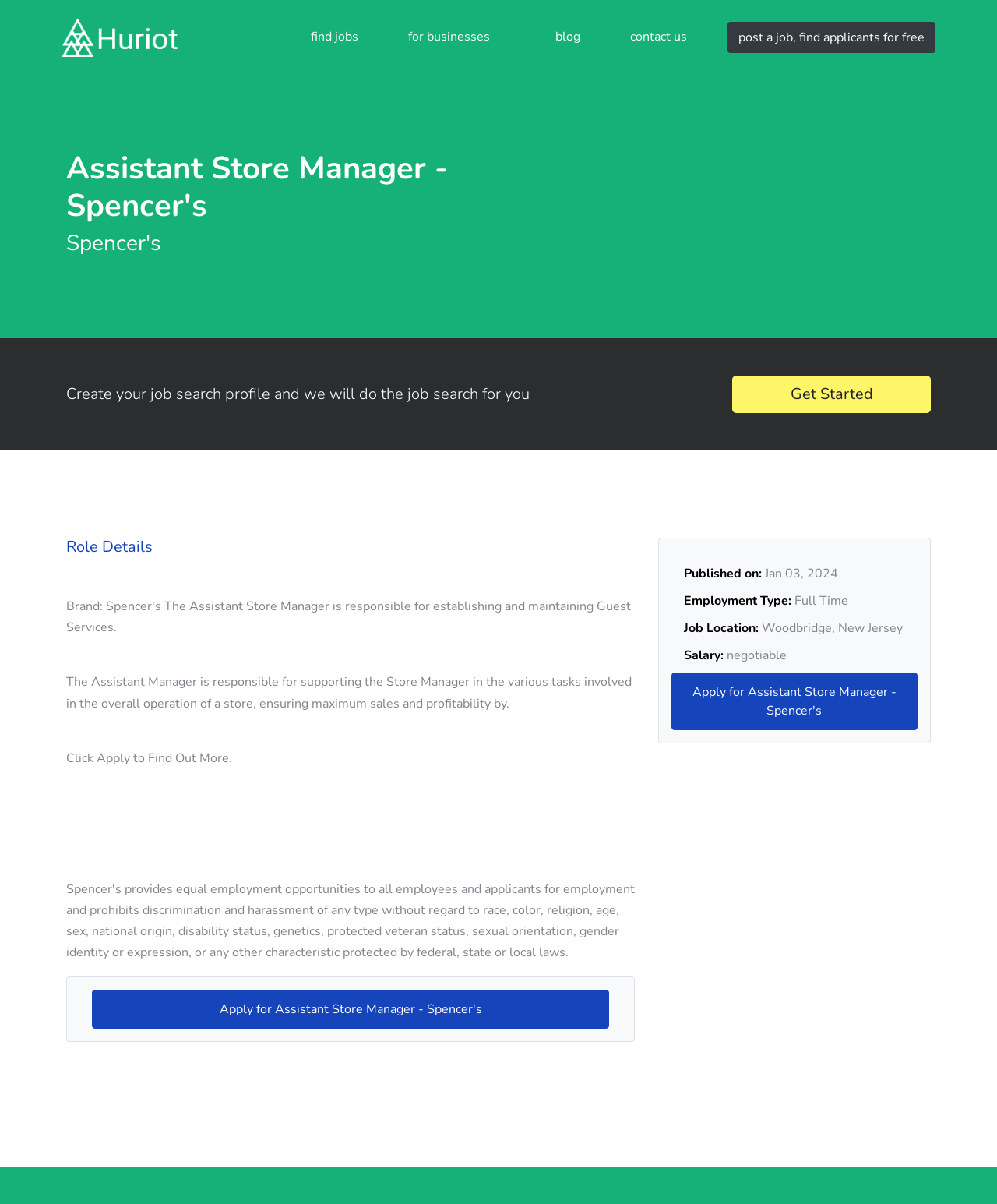Refer to the image and offer a detailed explanation in response to the question: What is the job title of the posting?

I determined the job title by looking at the heading 'Assistant Store Manager - Spencer's' which is a prominent element on the webpage, indicating that it is the title of the job posting.